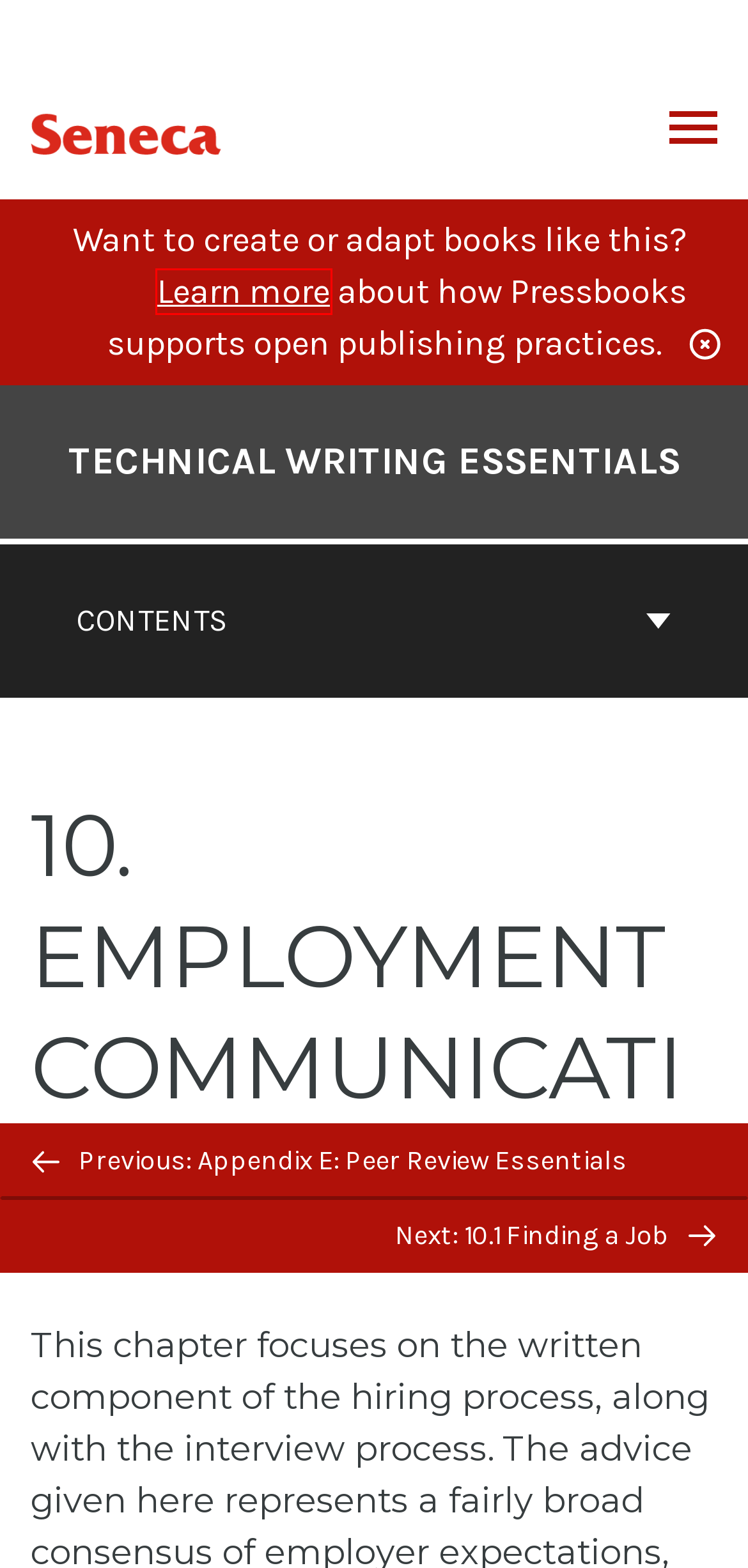You have been given a screenshot of a webpage with a red bounding box around a UI element. Select the most appropriate webpage description for the new webpage that appears after clicking the element within the red bounding box. The choices are:
A. Seneca Polytechnic Pressbooks System – Open Textbooks and More
B. Adapt open textbooks with Pressbooks
C. Technical Writing Essentials – Simple Book Publishing
D. JobTeaser – Internships, Apprenticeships and Jobs, Career Advice and Events.
E. 10.2 Résumés and Cover Letters – Technical Writing Essentials
F. CC BY 4.0 Deed | Attribution 4.0 International
 | Creative Commons
G. Appendix E:  Peer Review Essentials – Technical Writing Essentials
H. 10.1 Finding a Job – Technical Writing Essentials

B